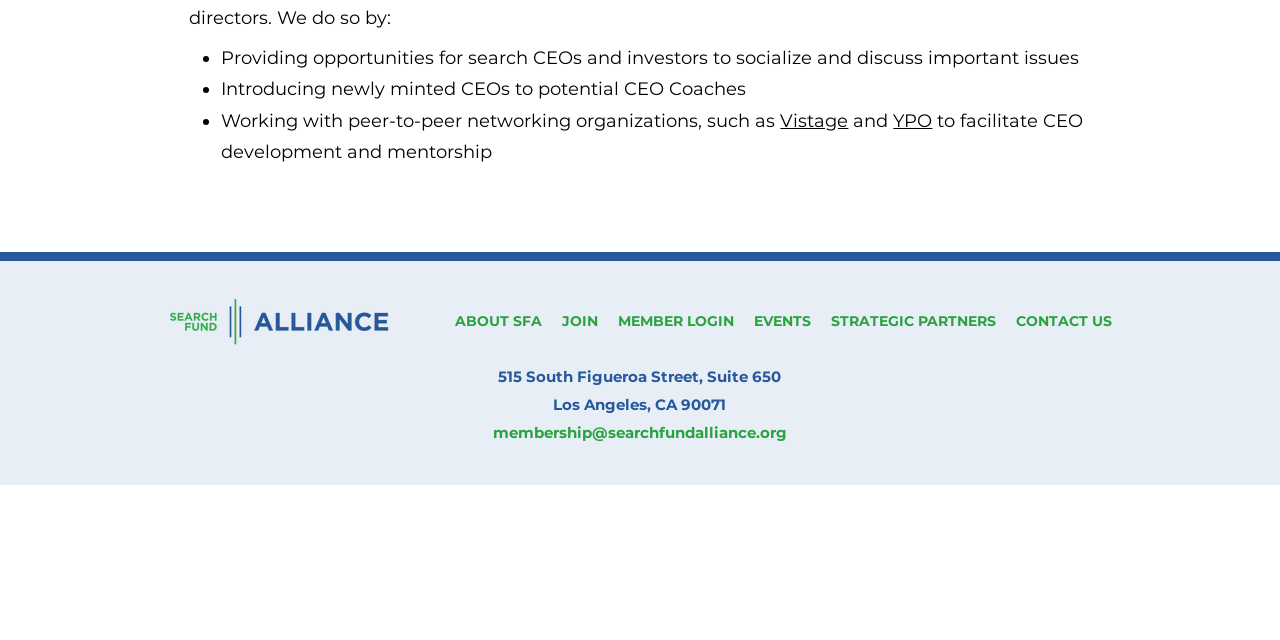Return the bounding box coordinates of the UI element that corresponds to this description: "CONTACT US". The coordinates must be given as four float numbers in the range of 0 and 1, [left, top, right, bottom].

[0.786, 0.478, 0.877, 0.525]